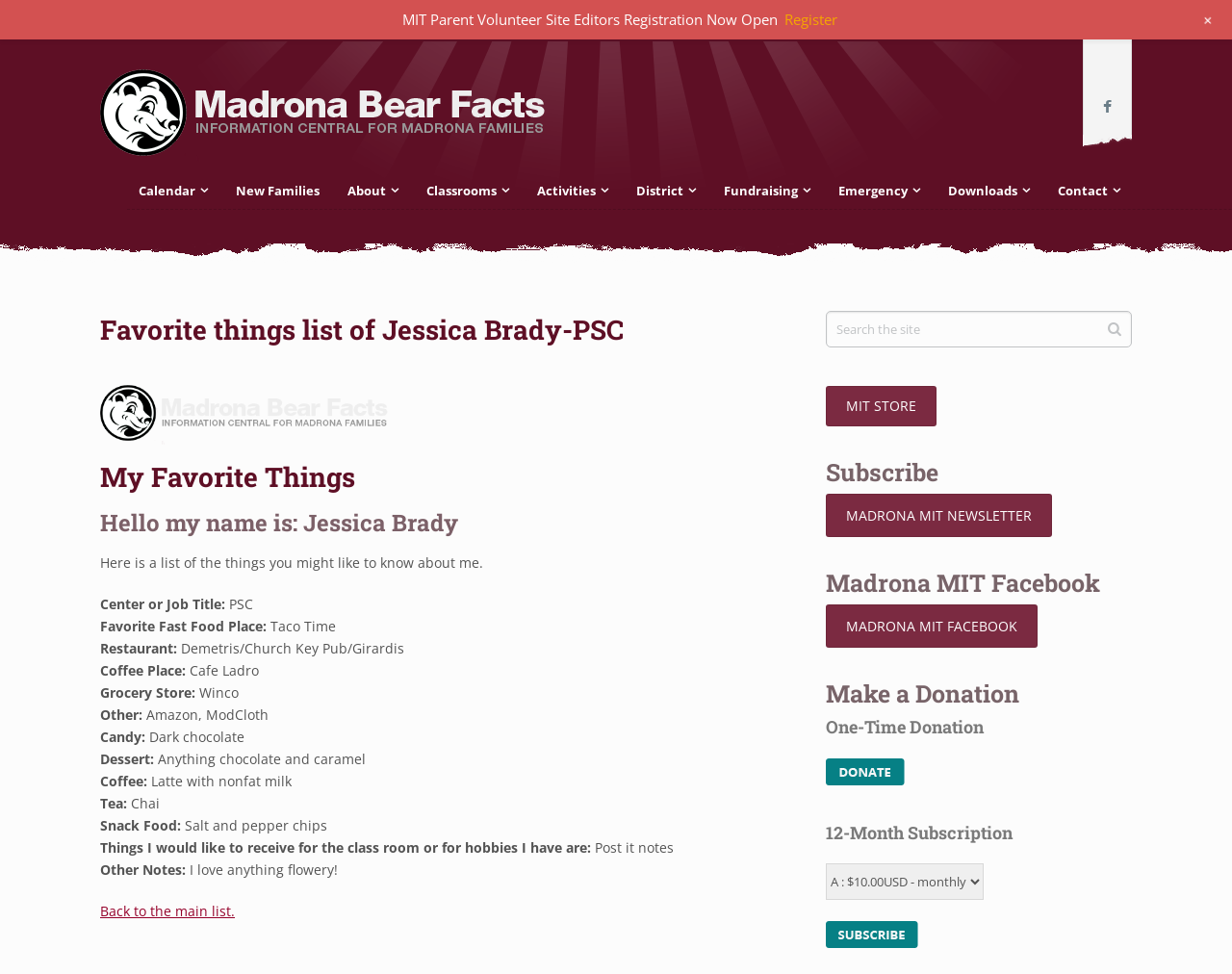Based on the image, provide a detailed response to the question:
What is the bounding box coordinate of the region that contains the search box?

I found the answer by looking at the group element that contains the textbox 'Search the site' and its corresponding bounding box coordinates which are [0.67, 0.319, 0.919, 0.357].